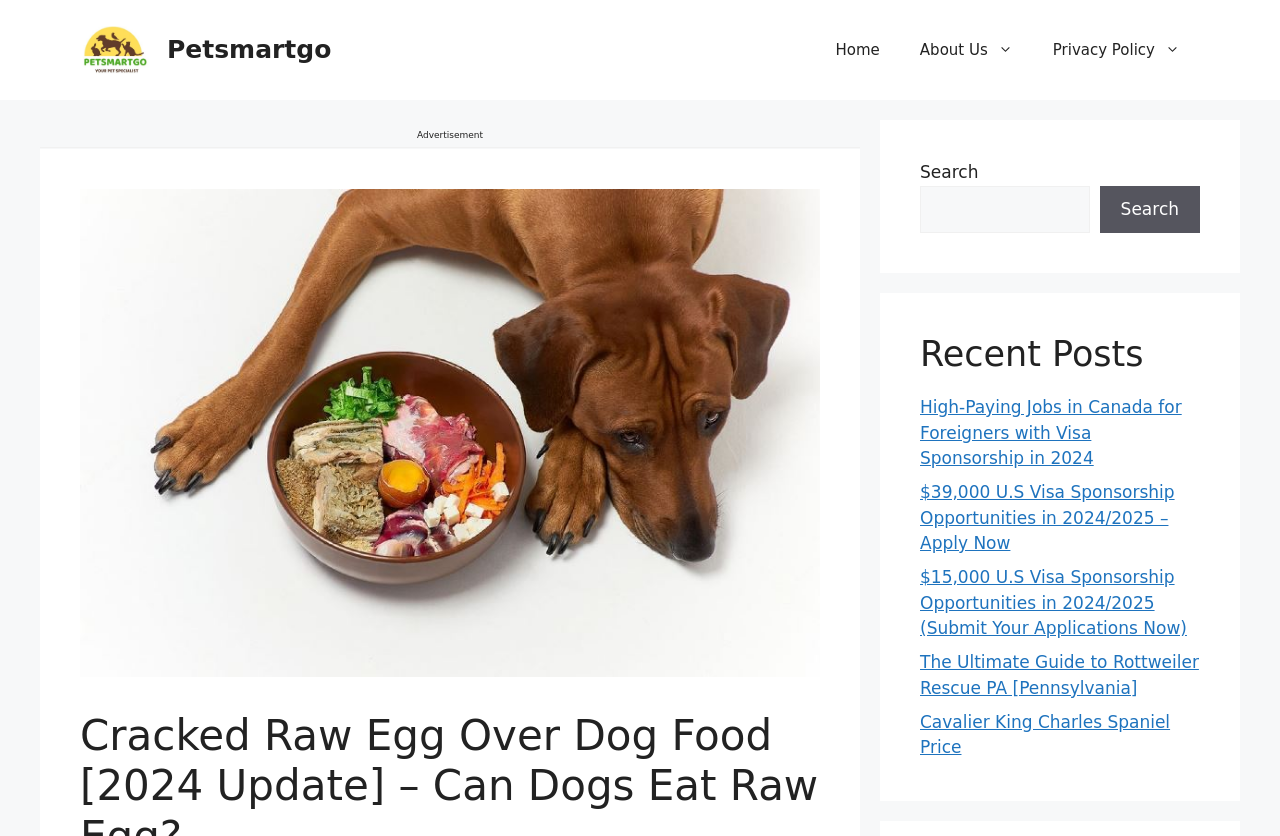Provide a short answer using a single word or phrase for the following question: 
What is the purpose of the search box?

to search